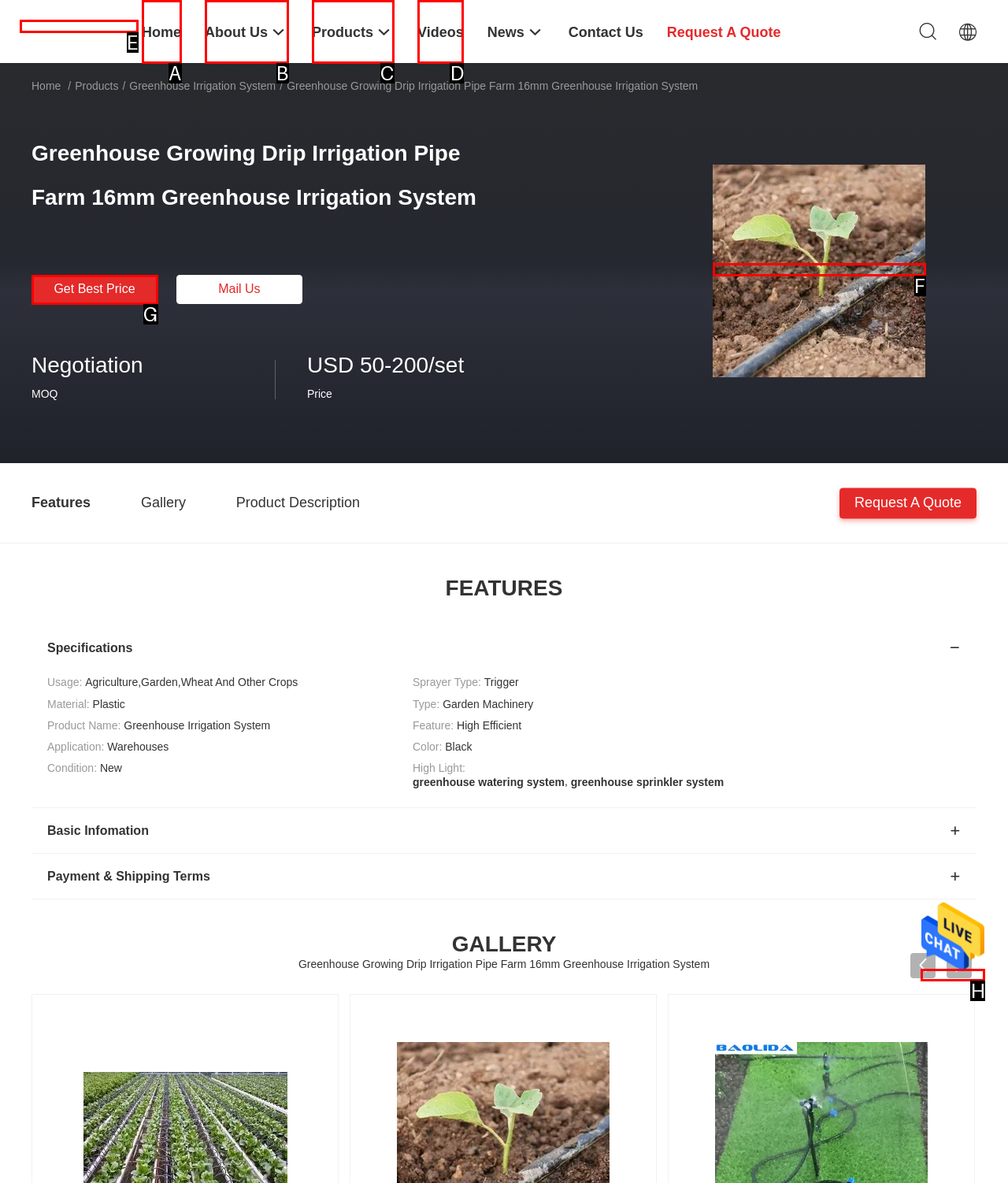Tell me which one HTML element I should click to complete the following instruction: Click the 'Send Message' link
Answer with the option's letter from the given choices directly.

H